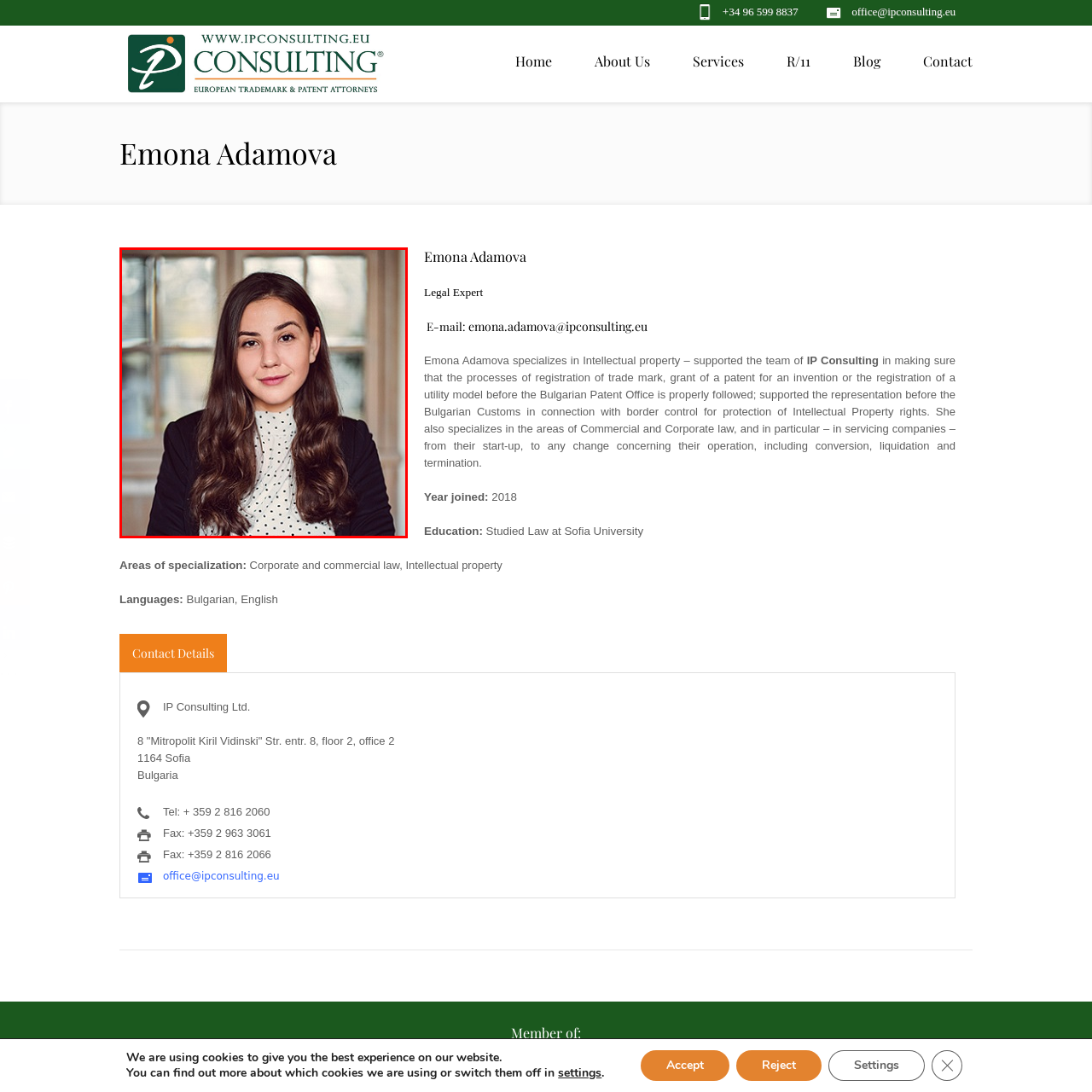Elaborate on the details of the image that is highlighted by the red boundary.

The image features a portrait of Emona Adamova, a legal expert at IP Consulting. She is portrayed with long, wavy hair and a confident expression, dressed in a professional black jacket over a white blouse adorned with black polka dots. The background suggests a well-lit, professional environment, likely an office, with soft natural light illuminating her features. Emona specializes in areas such as intellectual property, corporate law, and legal representation, demonstrating her expertise and professionalism in her field.